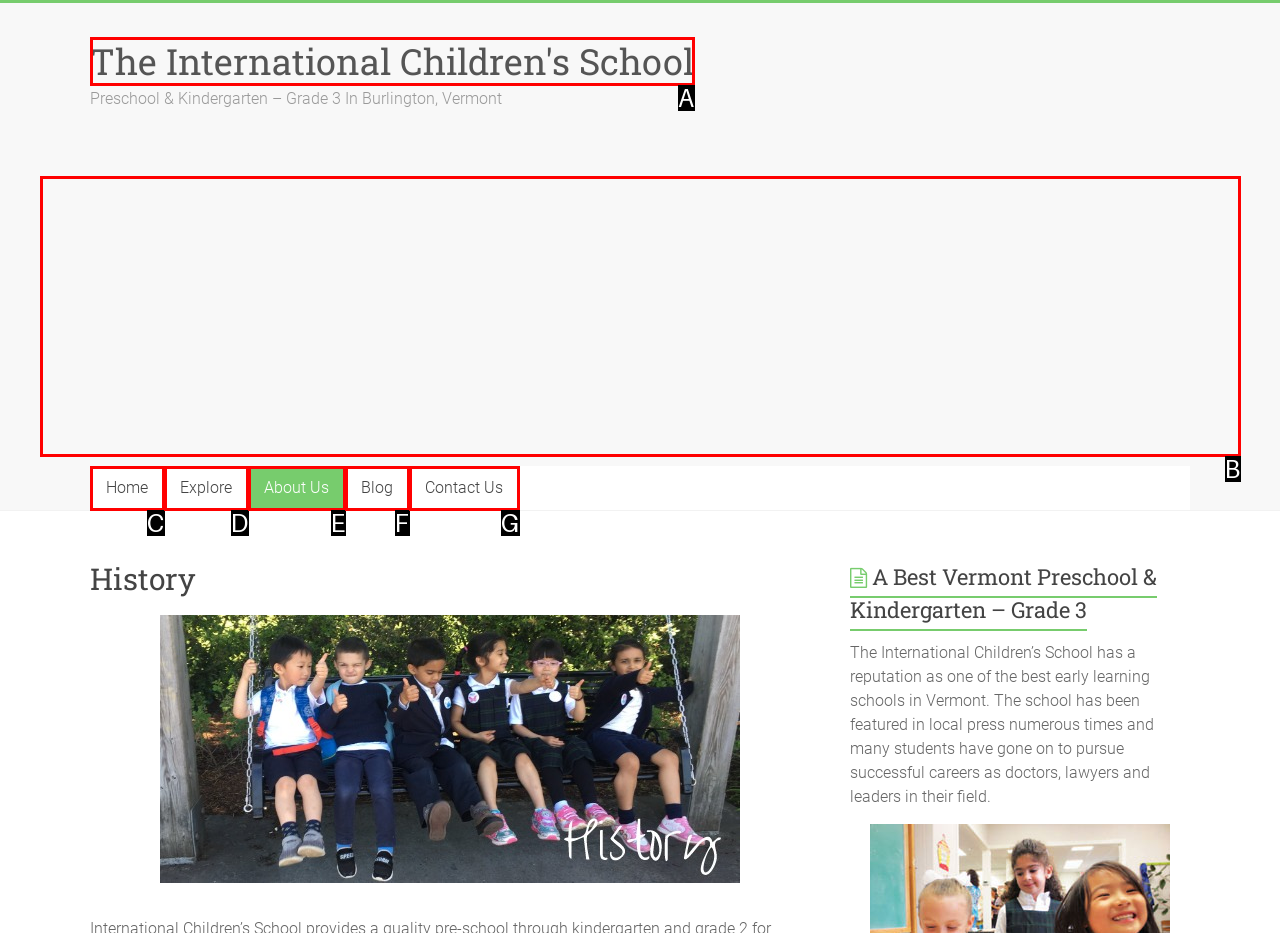Choose the letter that best represents the description: The International Children's School. Provide the letter as your response.

A